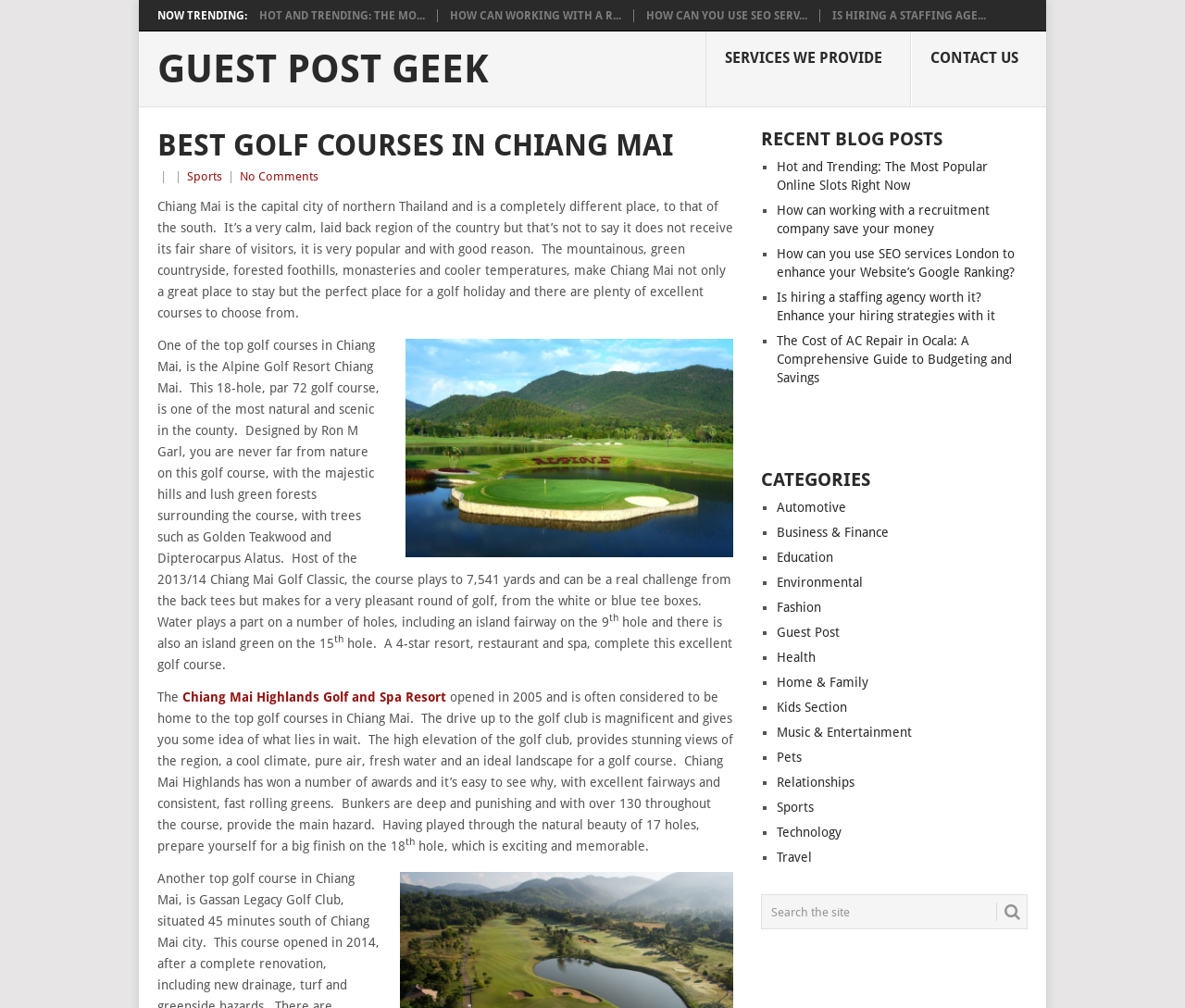Please specify the bounding box coordinates of the element that should be clicked to execute the given instruction: 'Visit the 'Chiang Mai Highlands Golf and Spa Resort' website'. Ensure the coordinates are four float numbers between 0 and 1, expressed as [left, top, right, bottom].

[0.154, 0.684, 0.377, 0.698]